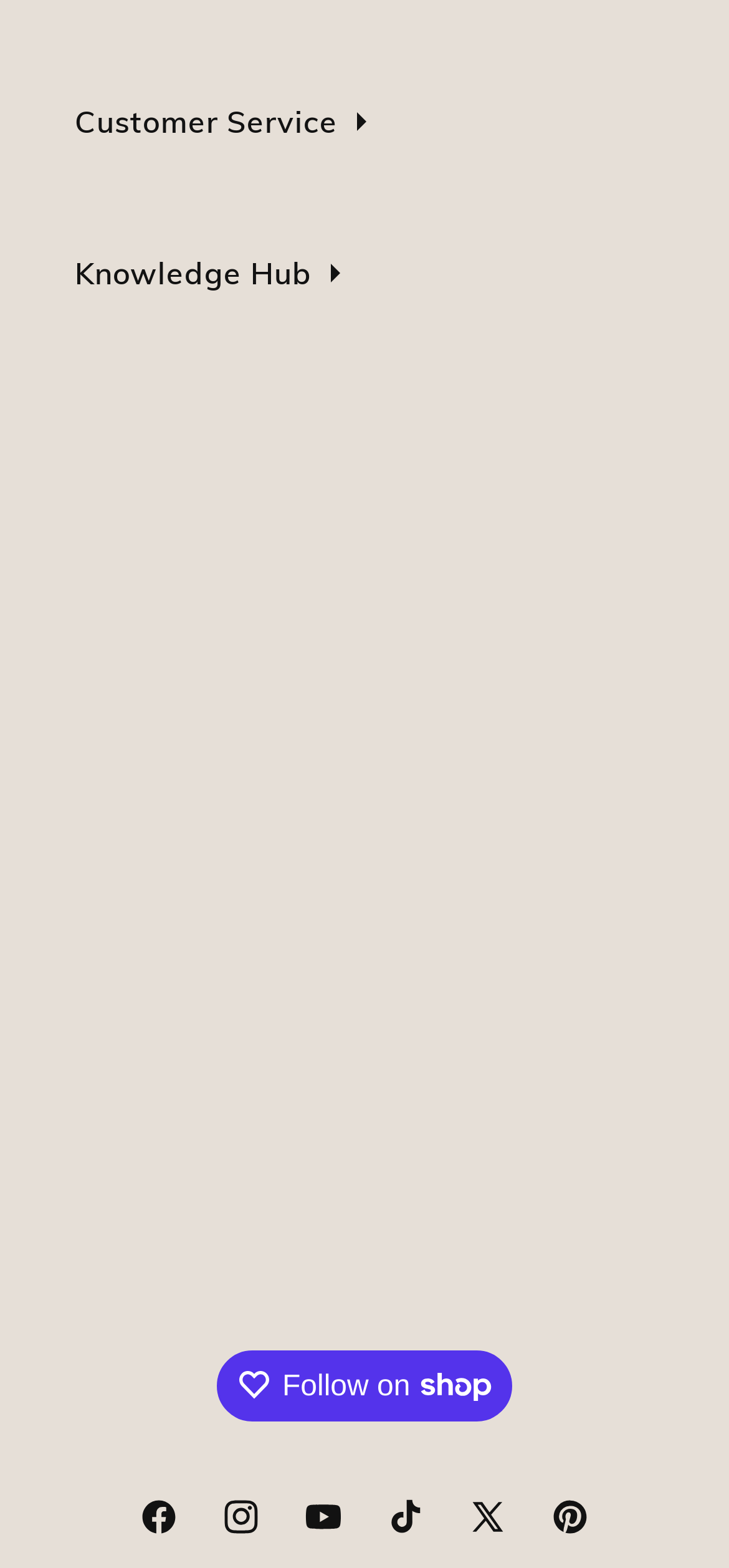From the given element description: "Follow on Following on", find the bounding box for the UI element. Provide the coordinates as four float numbers between 0 and 1, in the order [left, top, right, bottom].

[0.297, 0.861, 0.703, 0.905]